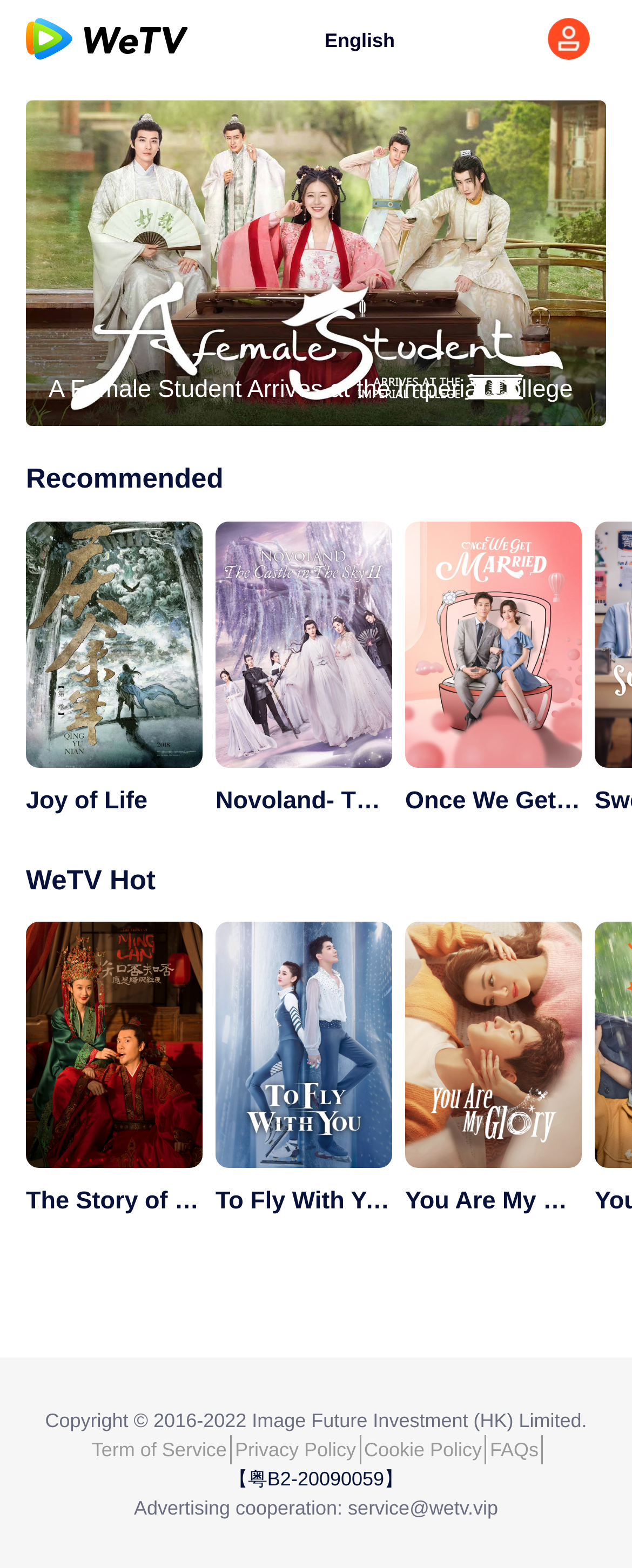Locate the bounding box coordinates of the area where you should click to accomplish the instruction: "Check the 'WeTV Hot' section".

[0.041, 0.548, 0.959, 0.575]